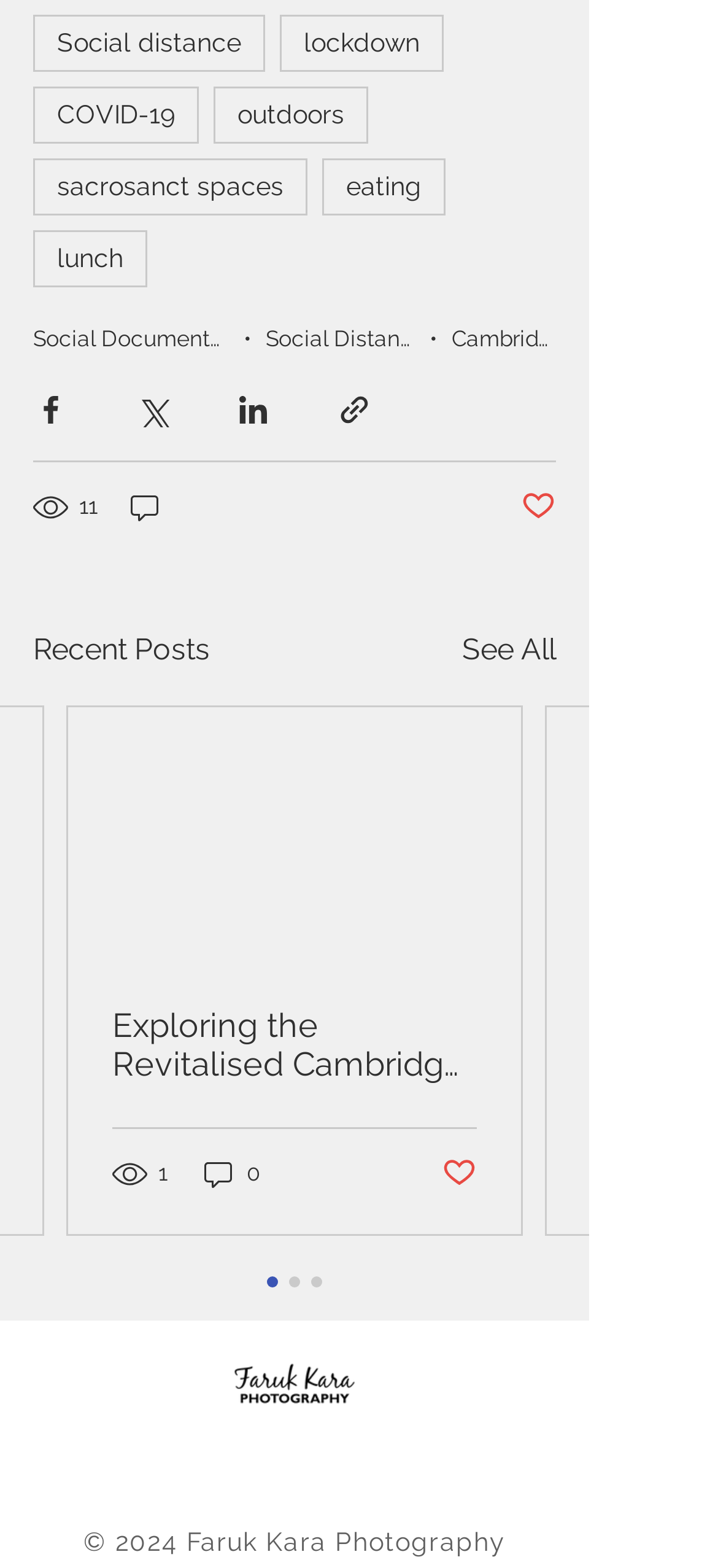Look at the image and give a detailed response to the following question: What is the purpose of the 'See All' link?

The 'See All' link is located in the 'Recent Posts' section, and it is likely used to view more posts beyond what is currently displayed on the webpage.